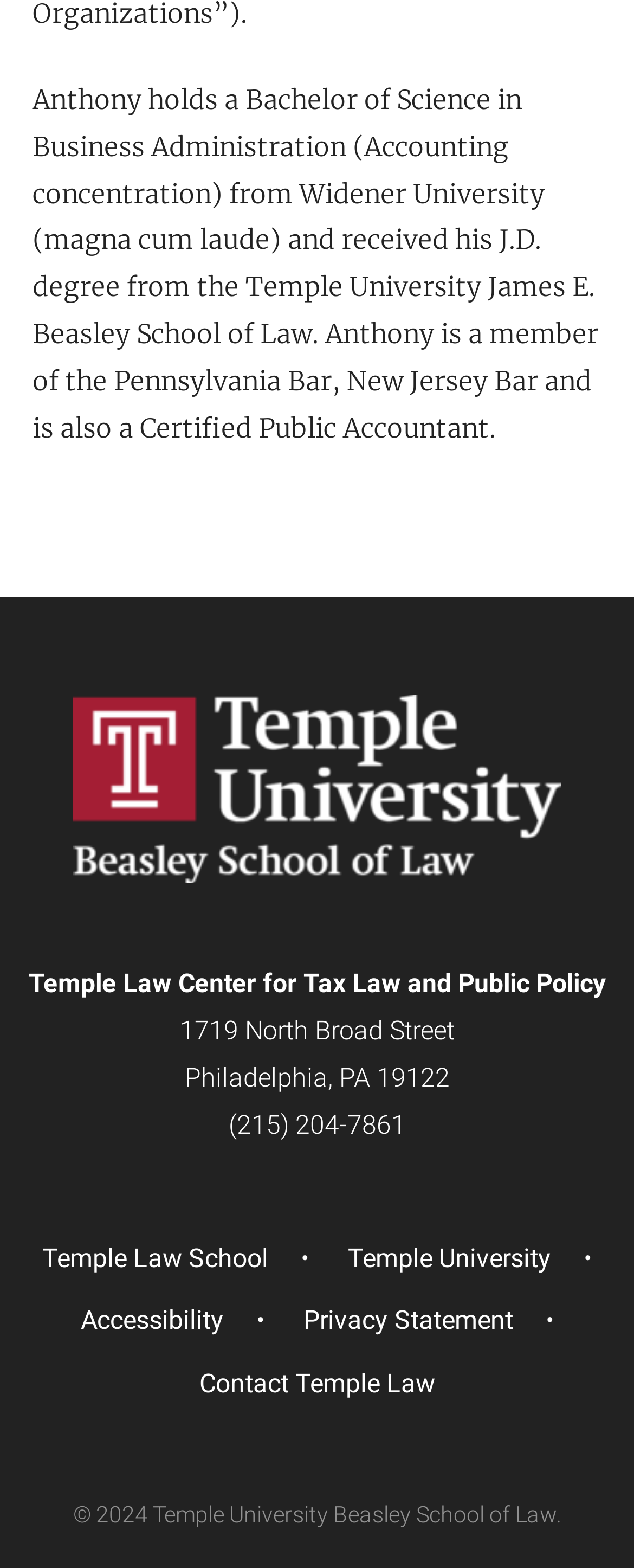Use a single word or phrase to answer the question:
What is the address of Temple Law Center for Tax Law and Public Policy?

1719 North Broad Street, Philadelphia, PA 19122